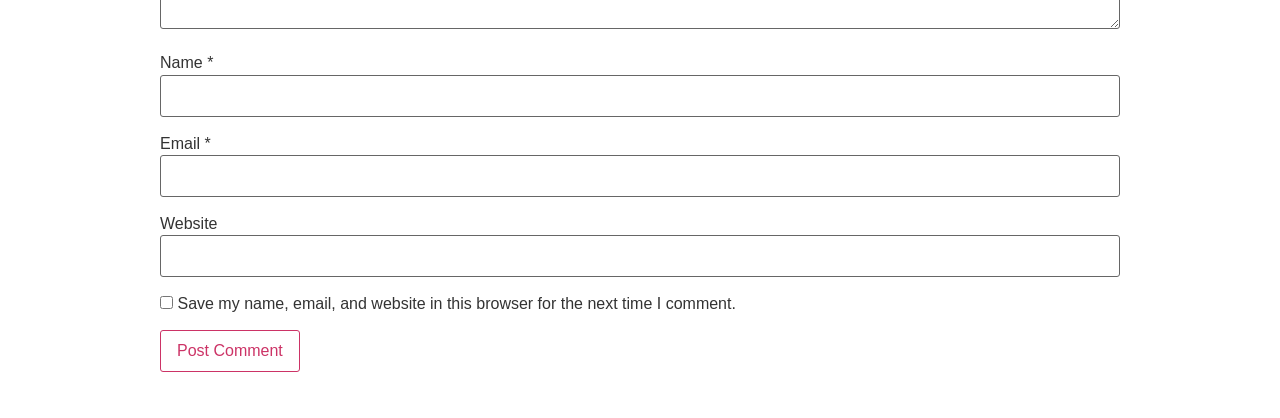Using the image as a reference, answer the following question in as much detail as possible:
How many input fields are required?

The 'Name' and 'Email' input fields are both marked as required, indicated by the '*' symbol next to their labels. The 'Website' input field is not required.